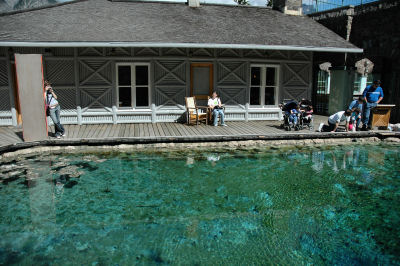What is the family doing in the outdoor space?
Please utilize the information in the image to give a detailed response to the question.

The caption states that the family is 'enjoying the outdoor space', with one adult standing beside a stroller and another tending to a child seated on a bench, suggesting that they are taking pleasure in the surroundings.